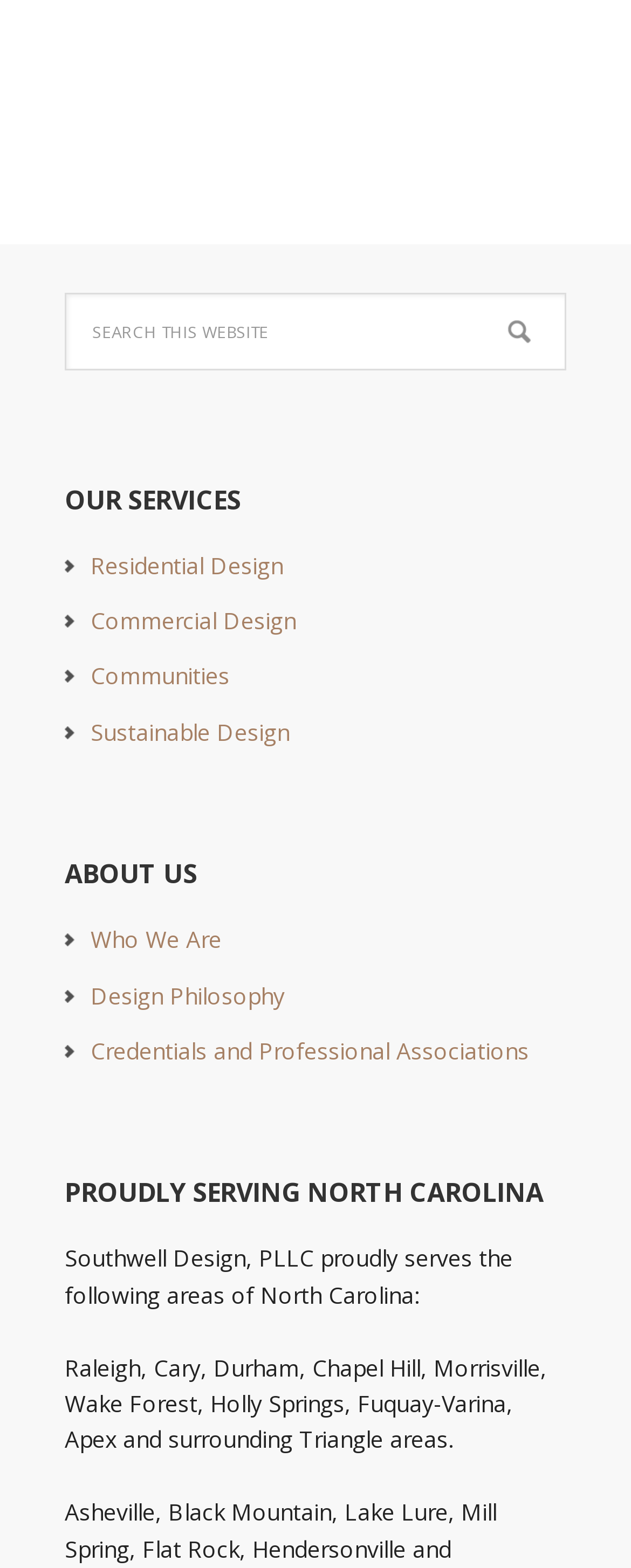Please identify the bounding box coordinates for the region that you need to click to follow this instruction: "Search this website".

[0.103, 0.186, 0.897, 0.236]